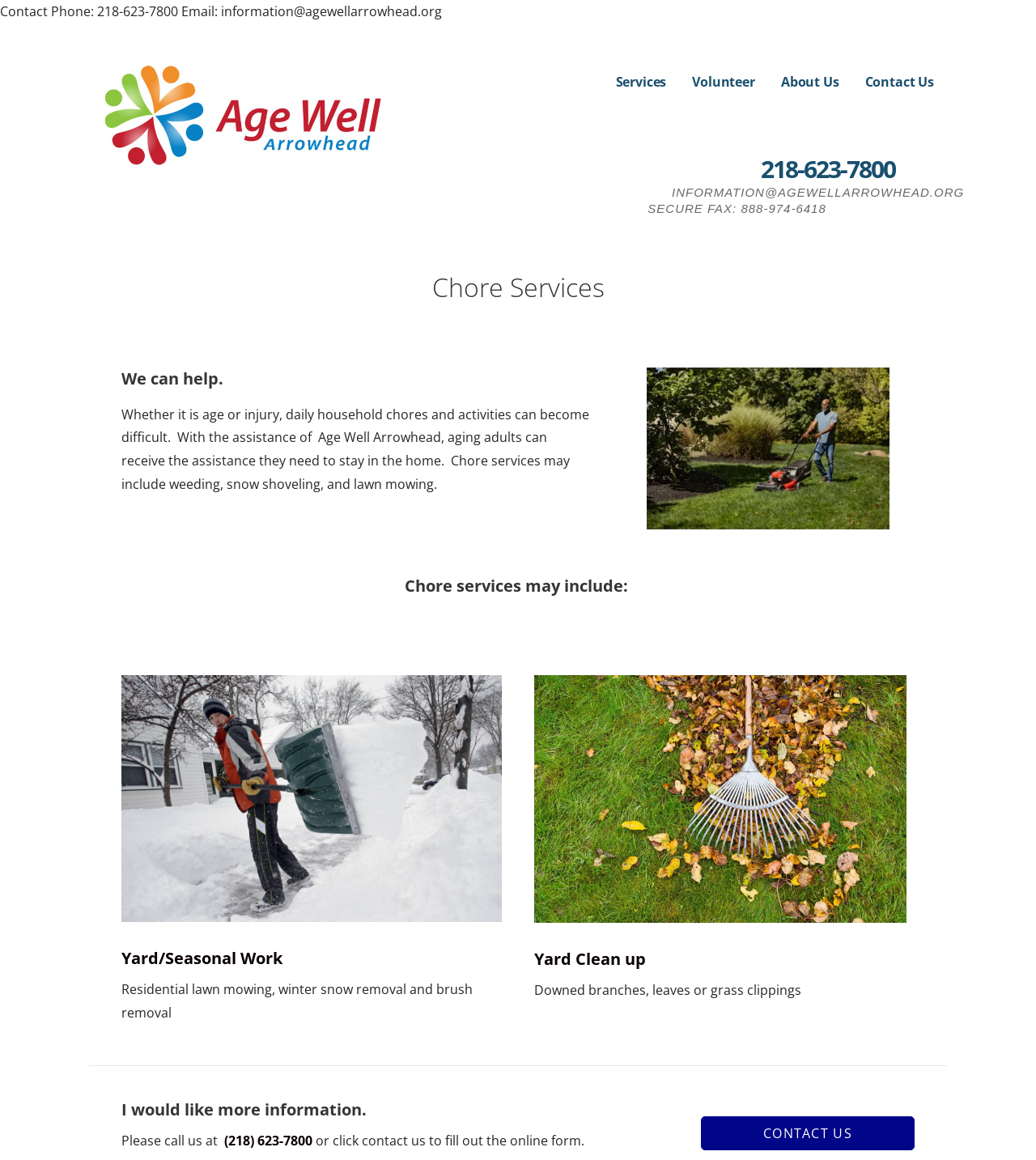What is the image above the 'Yard Clean up' heading?
Refer to the image and give a detailed response to the question.

The image above the 'Yard Clean up' heading appears to be a picture of downed branches, leaves, or grass clippings, which is likely an example of what would be cleaned up as part of the Yard Clean up service.